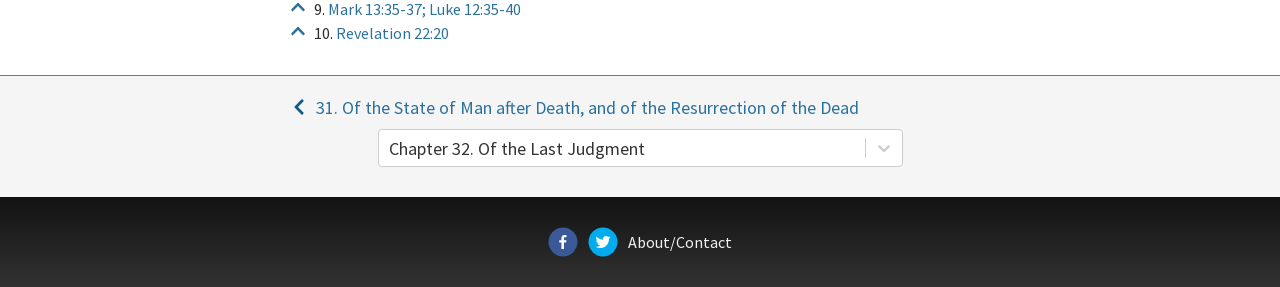Identify the bounding box for the given UI element using the description provided. Coordinates should be in the format (top-left x, top-left y, bottom-right x, bottom-right y) and must be between 0 and 1. Here is the description: About/Contact

[0.491, 0.807, 0.572, 0.876]